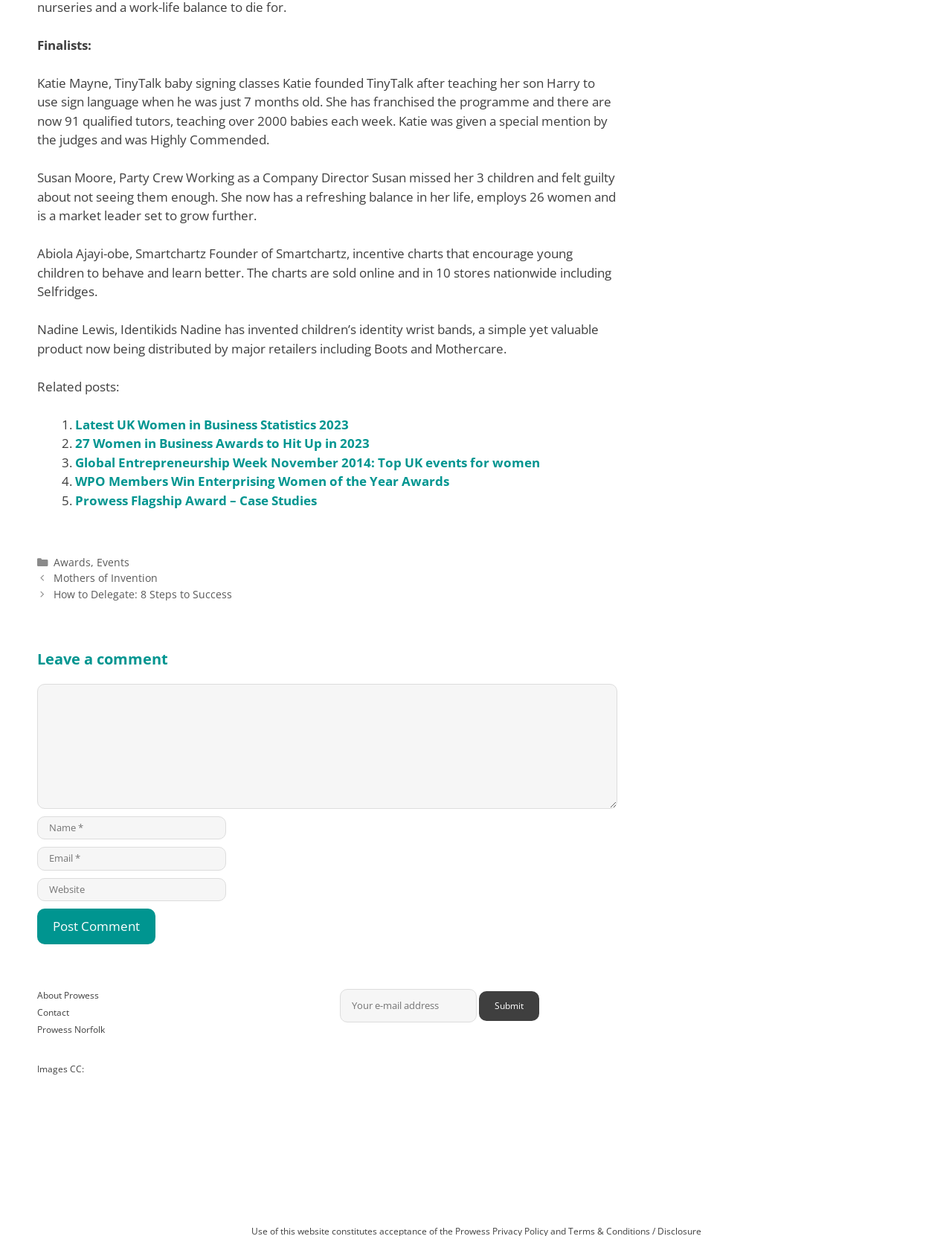Please pinpoint the bounding box coordinates for the region I should click to adhere to this instruction: "Click on the 'About Prowess' link".

[0.039, 0.8, 0.104, 0.81]